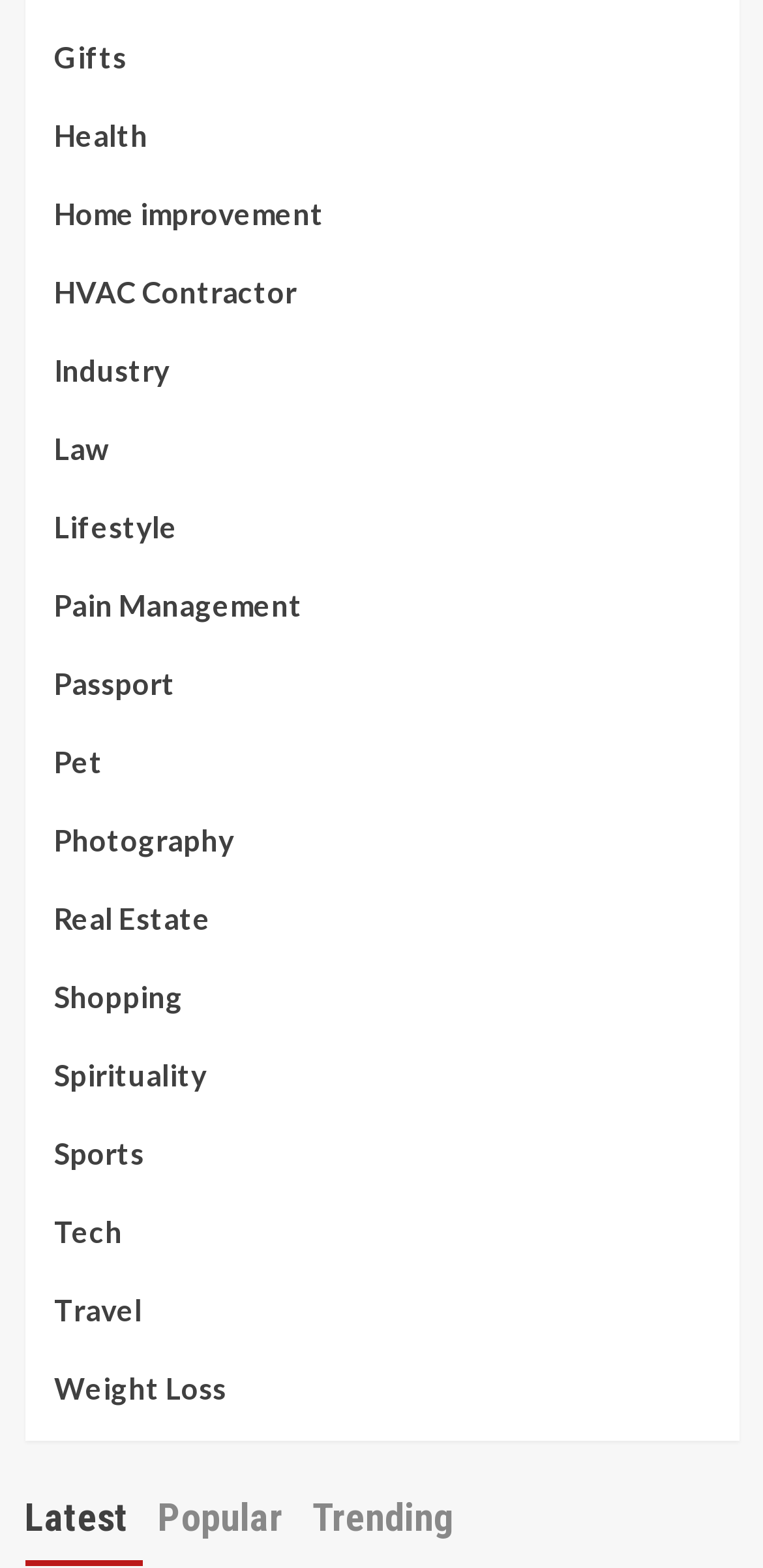Please provide a brief answer to the following inquiry using a single word or phrase:
What is the last category on the webpage?

Weight Loss